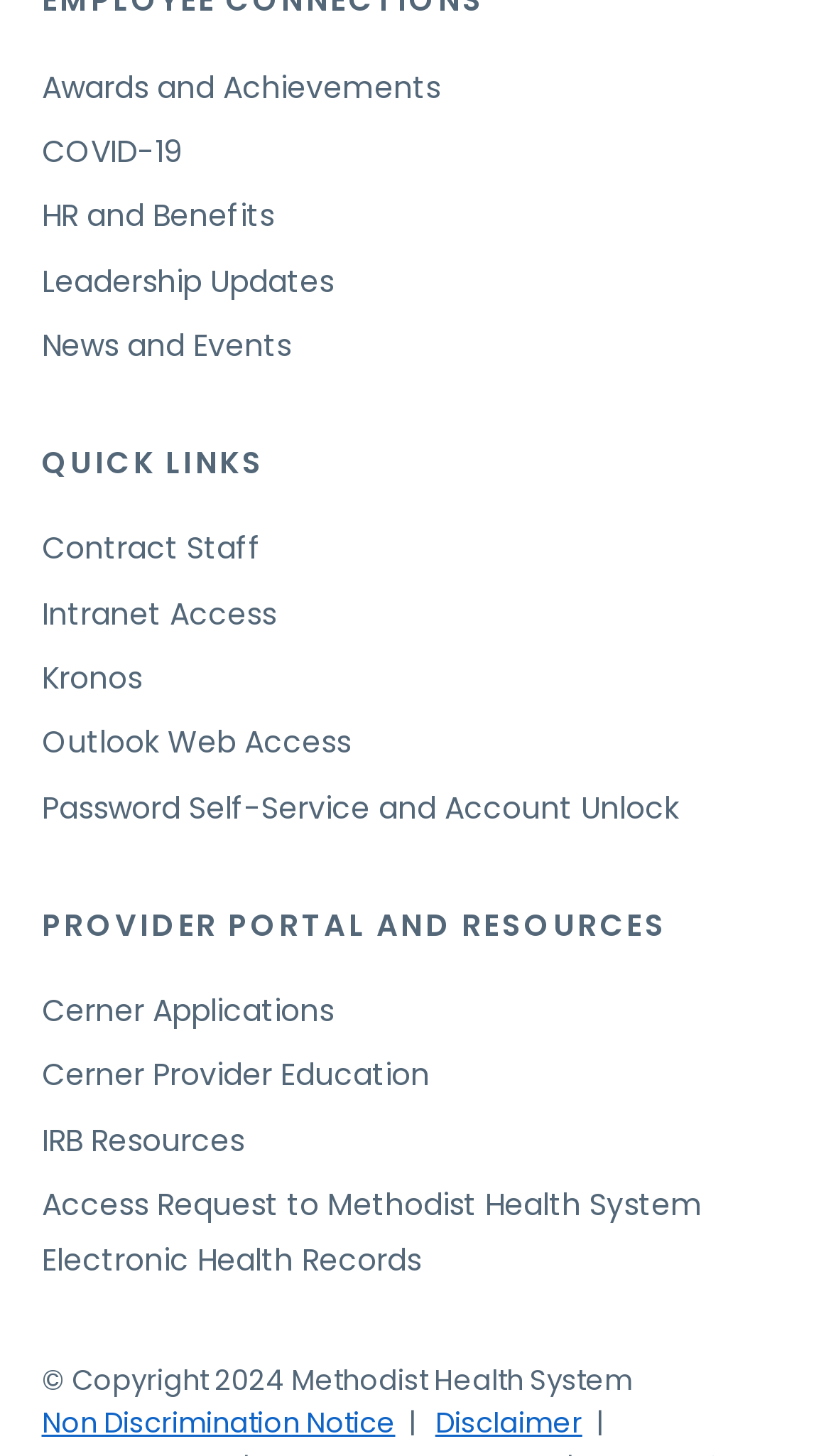How many links are on this webpage in total?
Please provide a comprehensive answer based on the visual information in the image.

I counted all the links on the webpage, including those under 'QUICK LINKS' and 'PROVIDER PORTAL AND RESOURCES', as well as the standalone links, totaling 16 links.